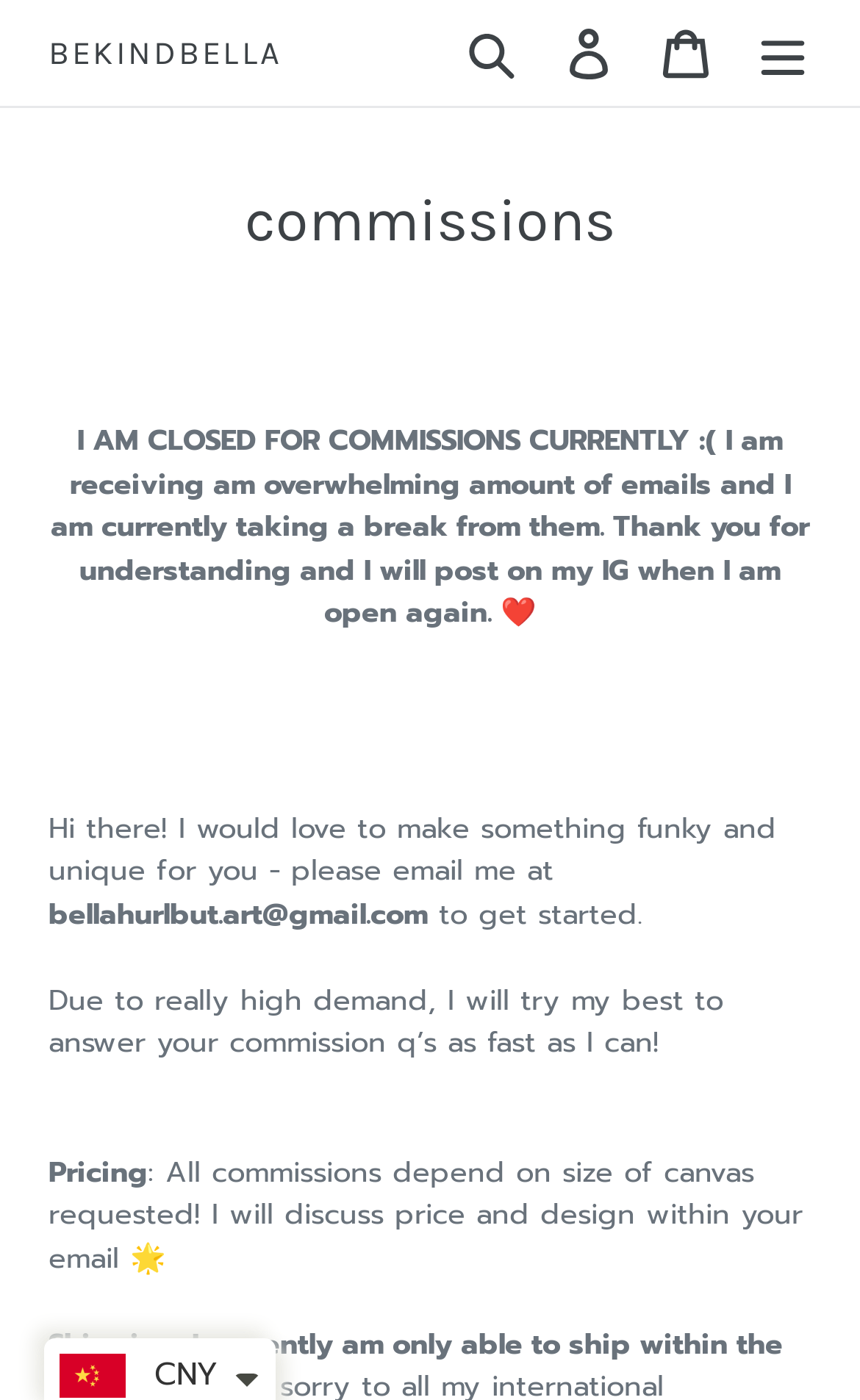What is the text on the top-left corner of the webpage? Refer to the image and provide a one-word or short phrase answer.

BEKINDBELLA